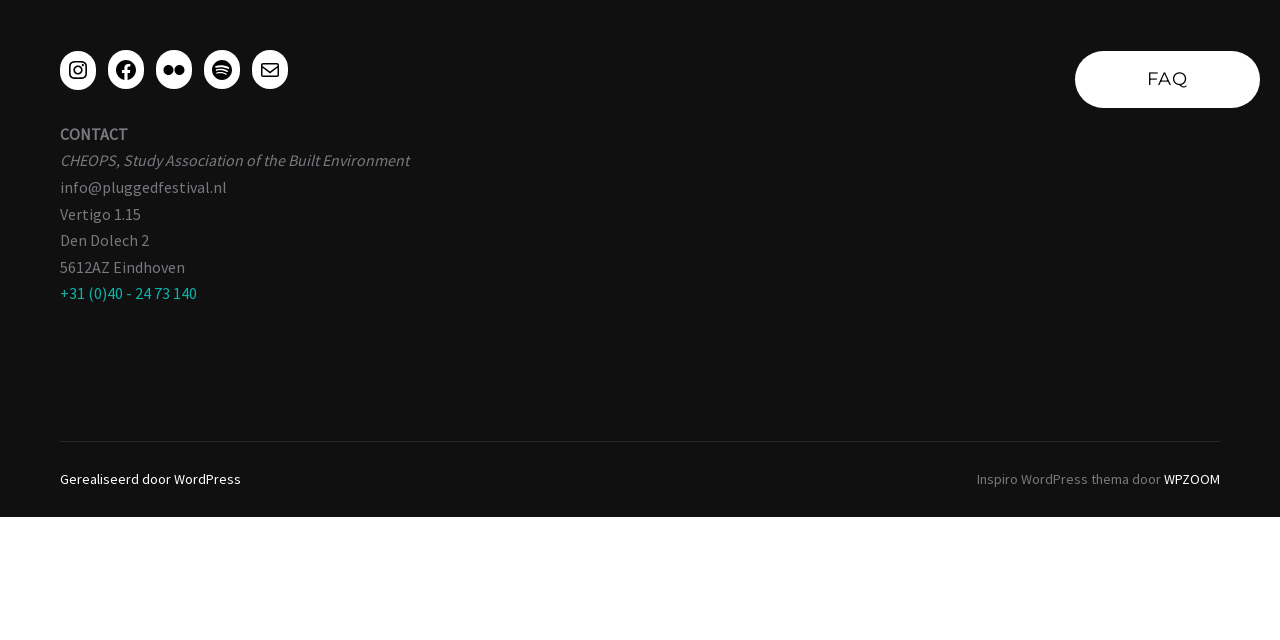Locate the UI element described by Gerealiseerd door WordPress and provide its bounding box coordinates. Use the format (top-left x, top-left y, bottom-right x, bottom-right y) with all values as floating point numbers between 0 and 1.

[0.047, 0.735, 0.188, 0.763]